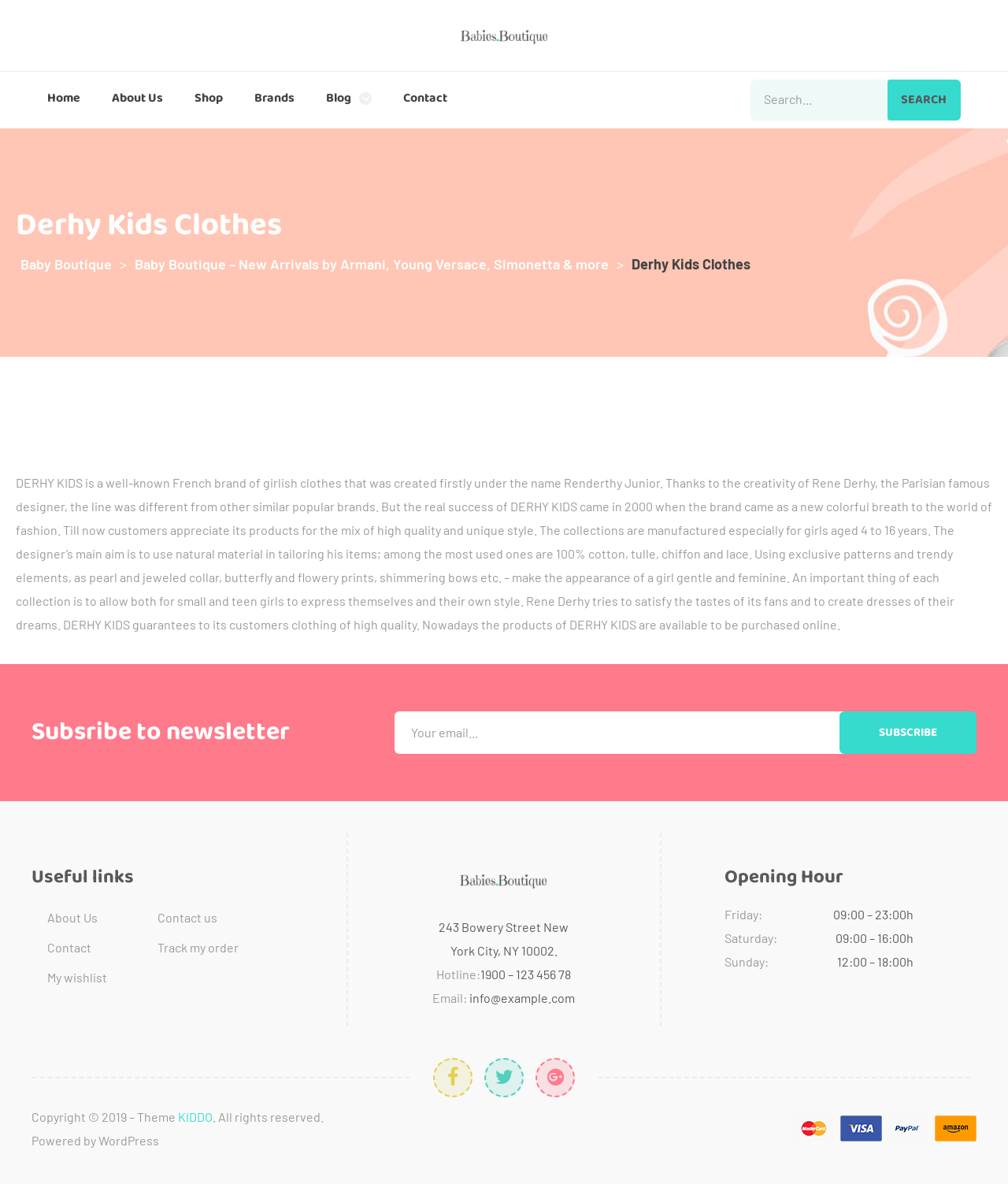What is the brand name of the kids' clothes?
Provide an in-depth and detailed explanation in response to the question.

The brand name of the kids' clothes can be found in the heading element 'Derhy Kids Clothes' and also in the text 'DERHY KIDS is a well-known French brand of girlish clothes...' which provides more information about the brand.